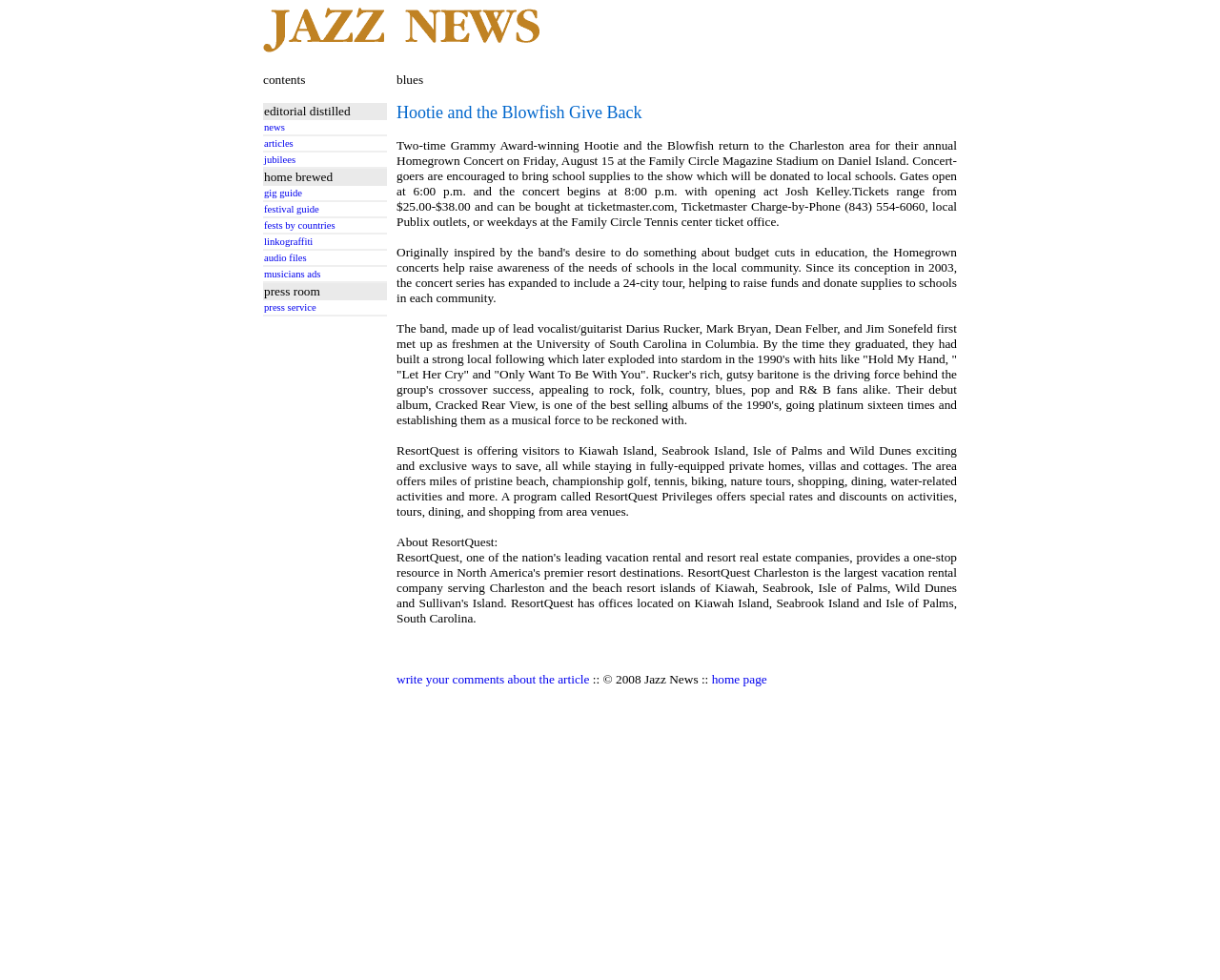Specify the bounding box coordinates (top-left x, top-left y, bottom-right x, bottom-right y) of the UI element in the screenshot that matches this description: audio files

[0.216, 0.258, 0.316, 0.268]